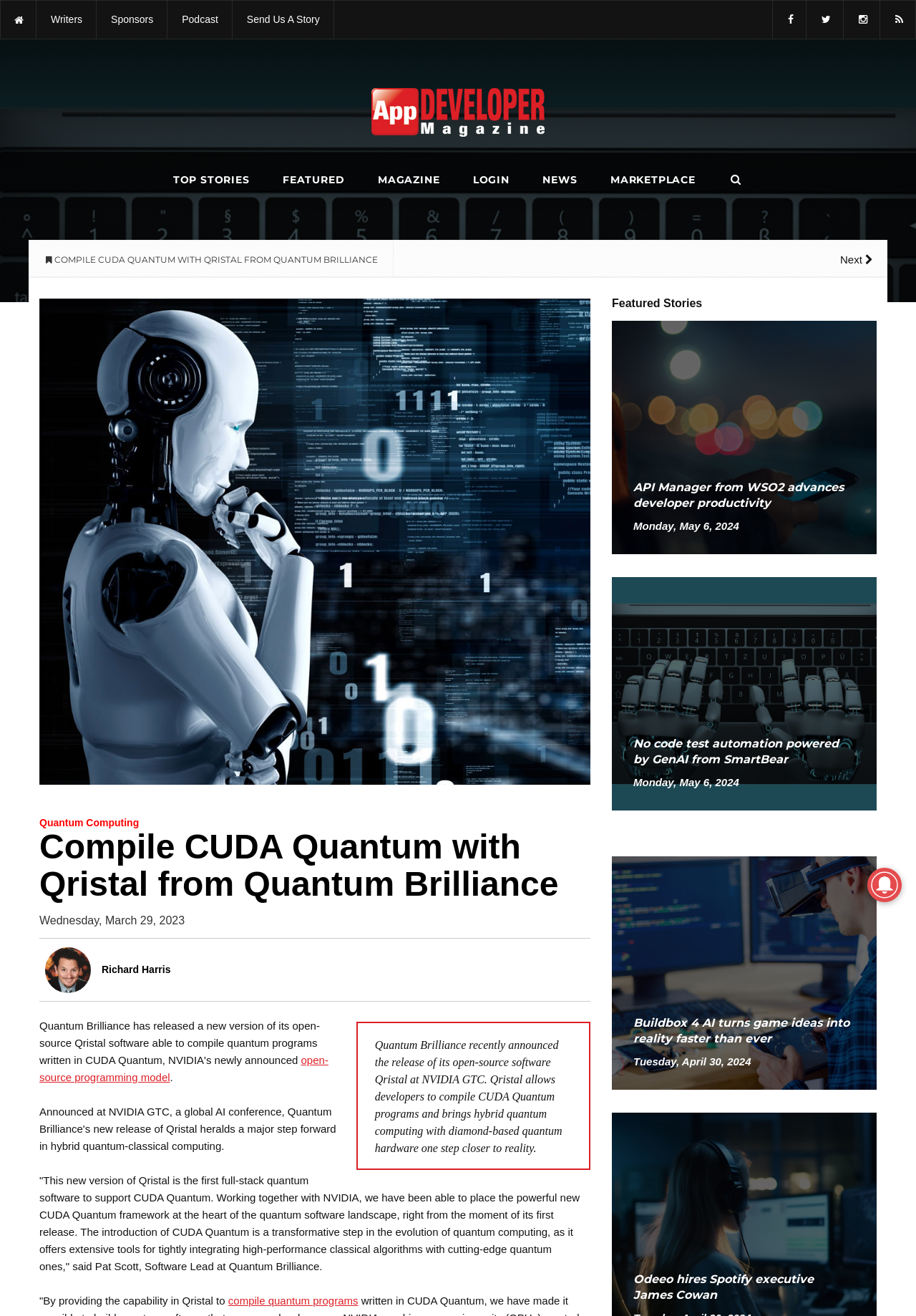Identify the bounding box coordinates of the clickable region required to complete the instruction: "Learn more about open-source programming model". The coordinates should be given as four float numbers within the range of 0 and 1, i.e., [left, top, right, bottom].

[0.043, 0.801, 0.359, 0.823]